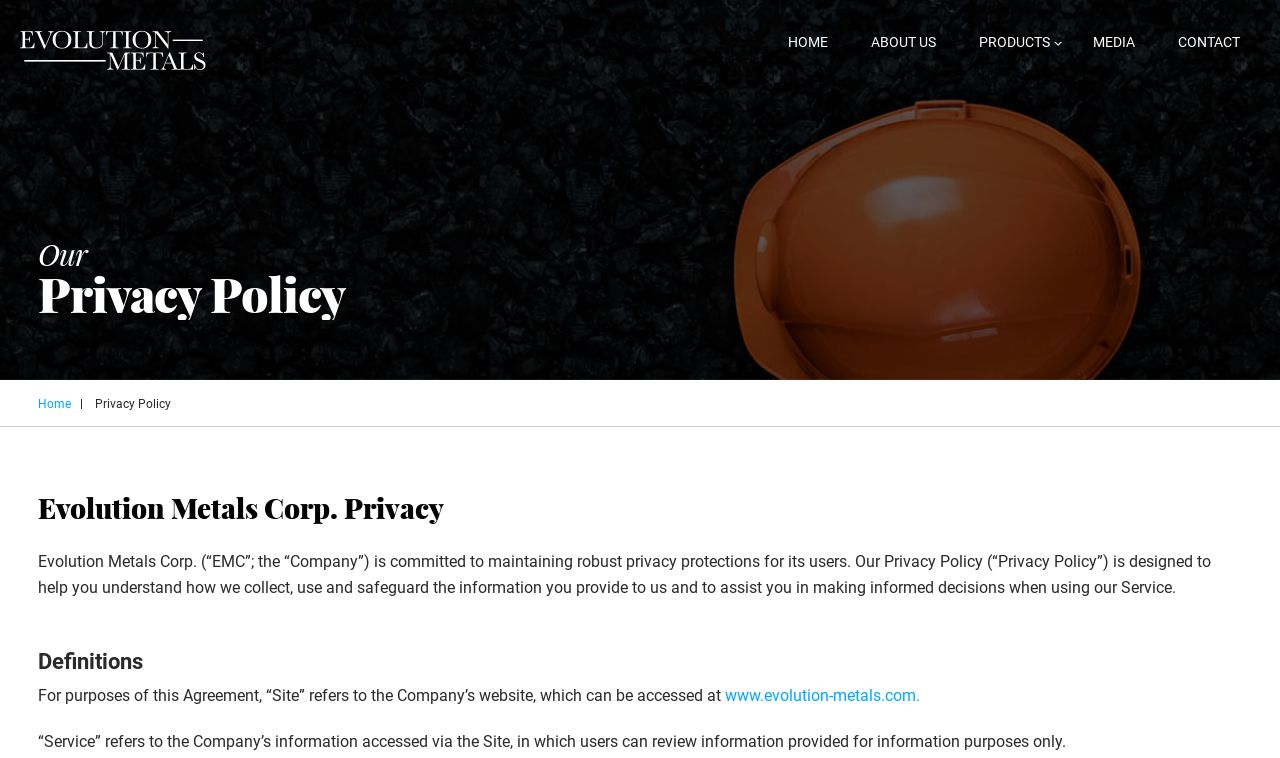Respond to the following question with a brief word or phrase:
What is the main topic of this webpage?

Privacy Policy